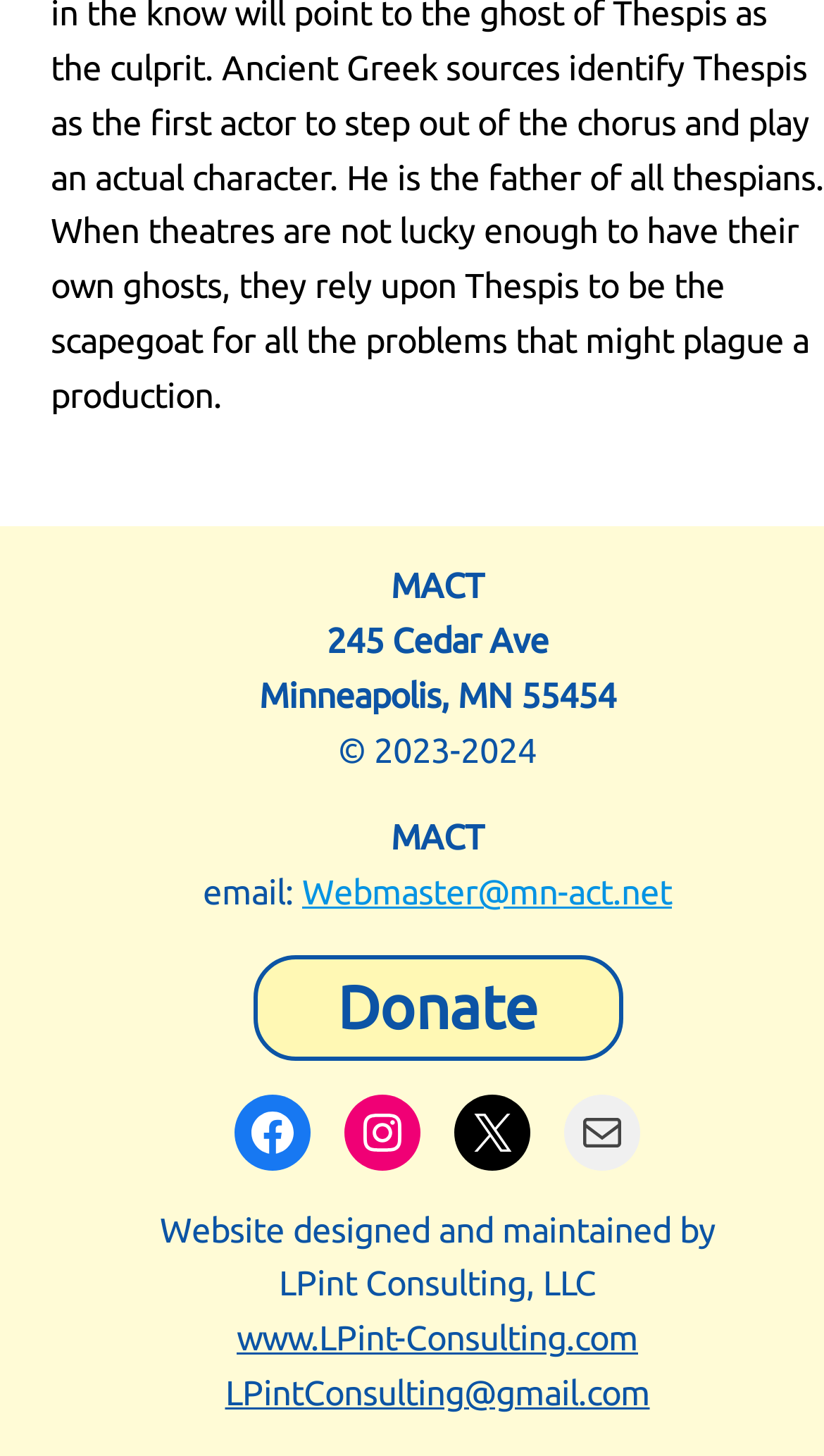How can I contact the webmaster?
Provide an in-depth and detailed answer to the question.

The contact information for the webmaster is provided as 'email: Webmaster@mn-act.net', which is a direct way to reach out to the person responsible for maintaining the website.